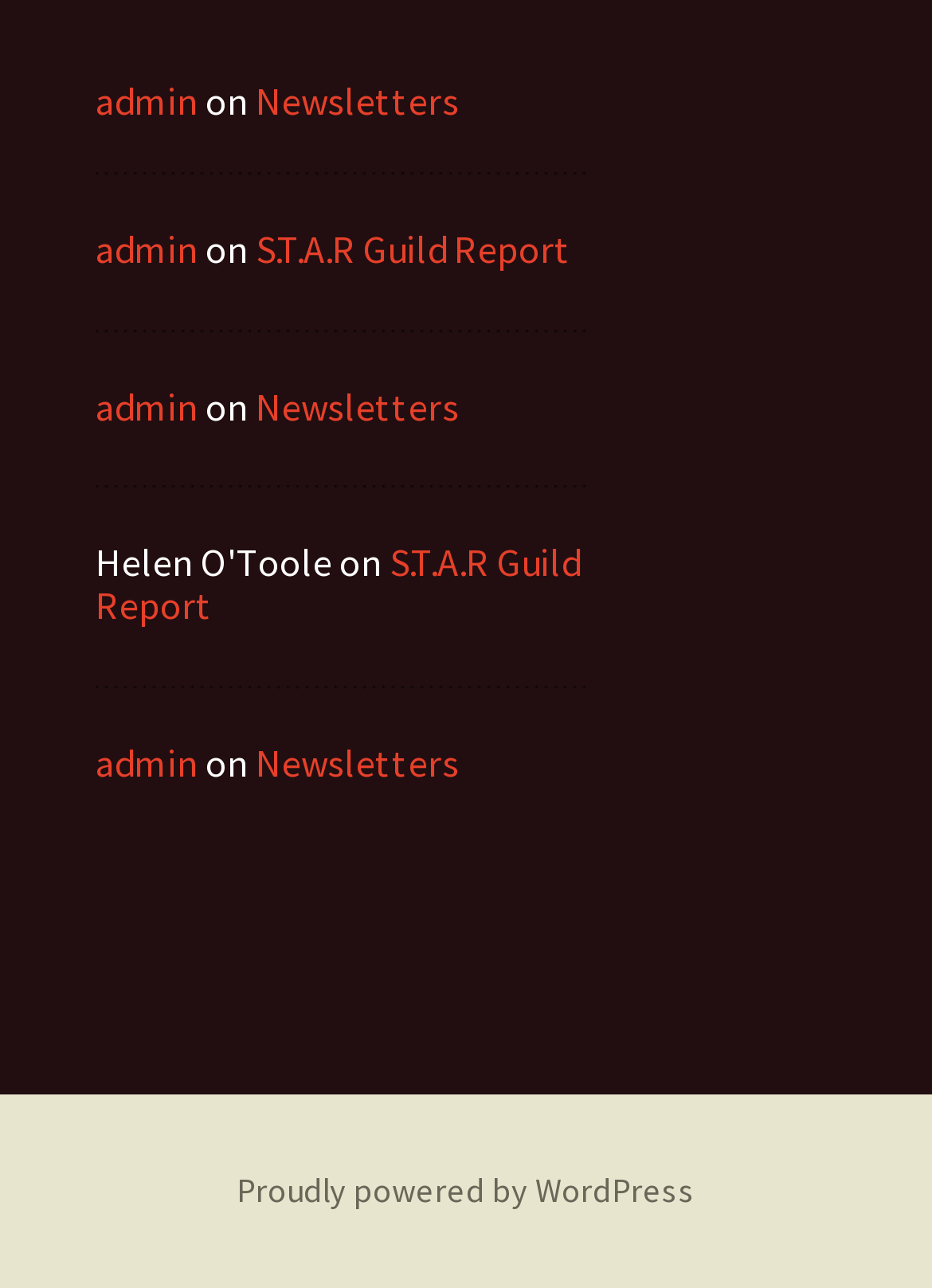What is the text of the link in the fourth article?
Based on the screenshot, provide your answer in one word or phrase.

S.T.A.R Guild Report